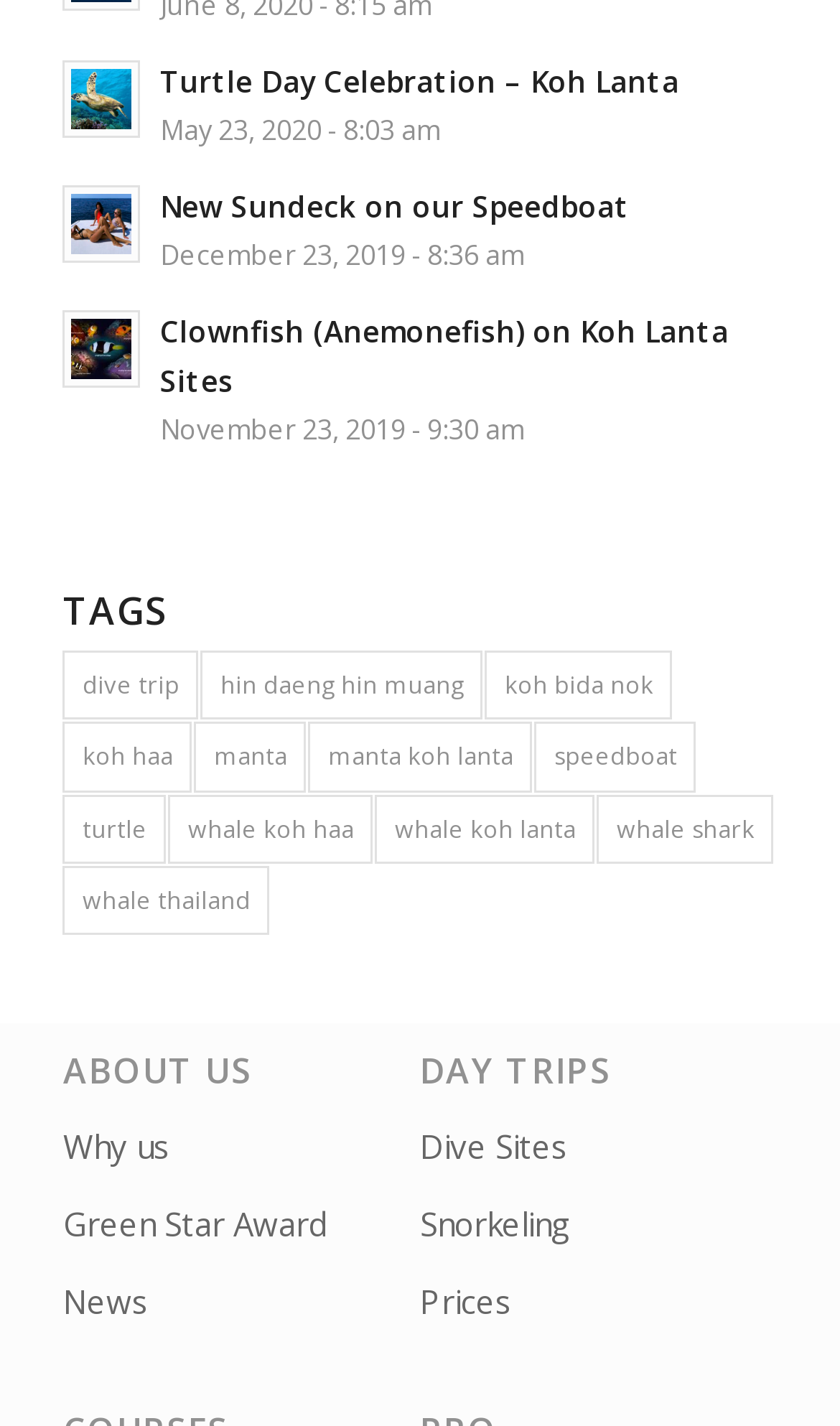Determine the bounding box coordinates for the UI element described. Format the coordinates as (top-left x, top-left y, bottom-right x, bottom-right y) and ensure all values are between 0 and 1. Element description: koh bida nok

[0.578, 0.456, 0.801, 0.505]